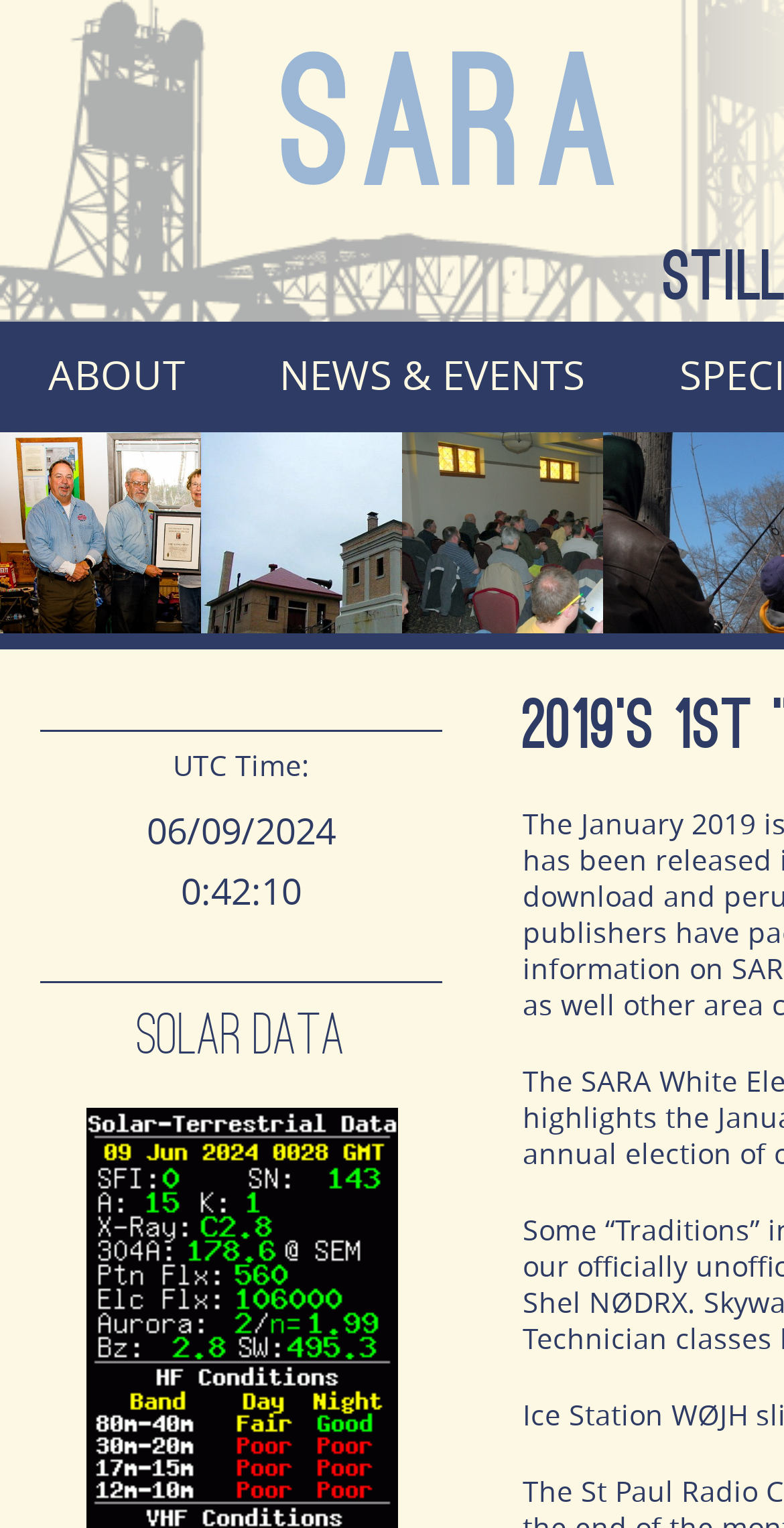Provide a brief response to the question using a single word or phrase: 
How many images are on the webpage?

3